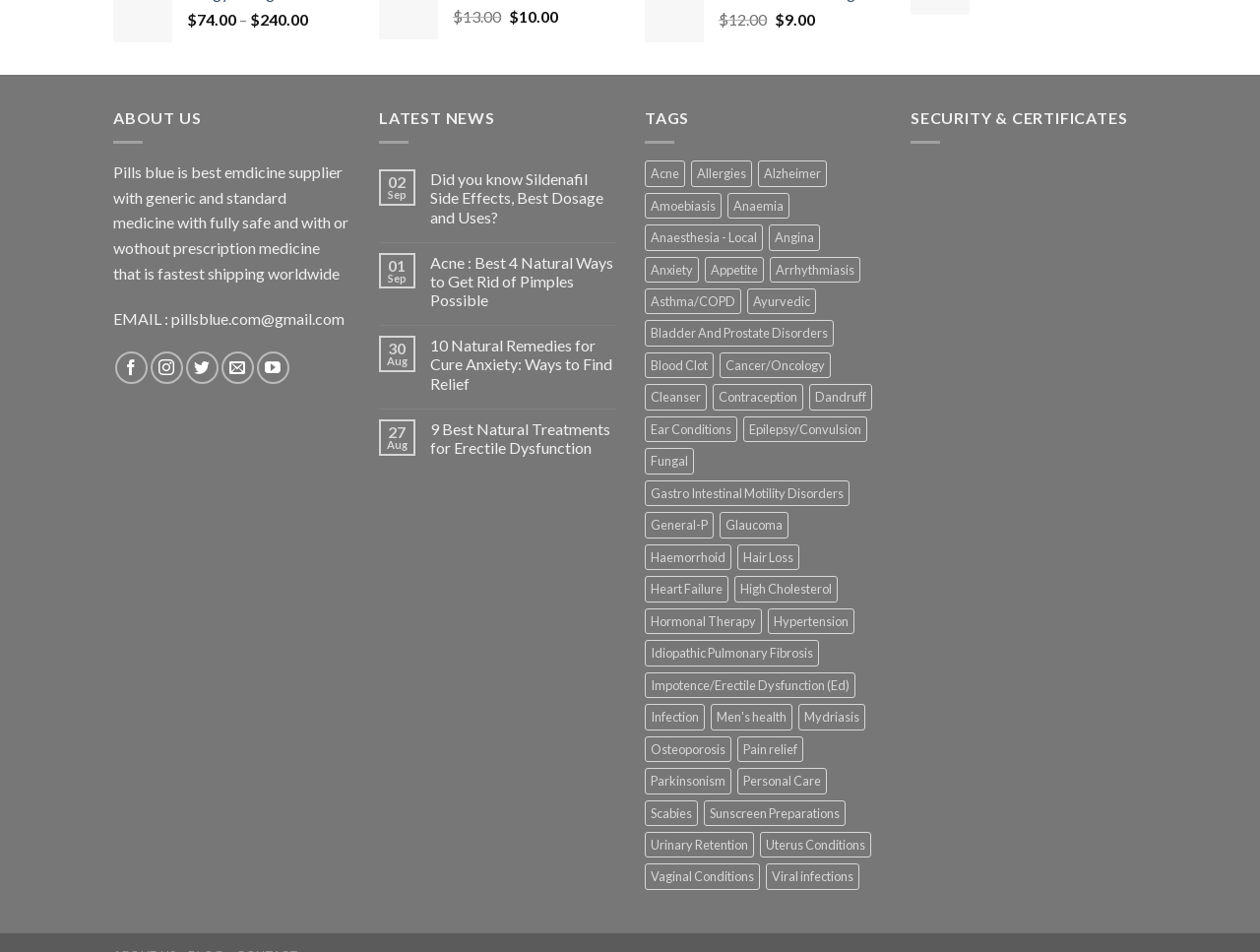How many products are there under 'Cancer/Oncology'?
Analyze the image and provide a thorough answer to the question.

I found the answer by looking at the 'TAGS' section, where I saw a link 'Cancer/Oncology (124 products)'. This link indicates that there are 124 products related to Cancer/Oncology.